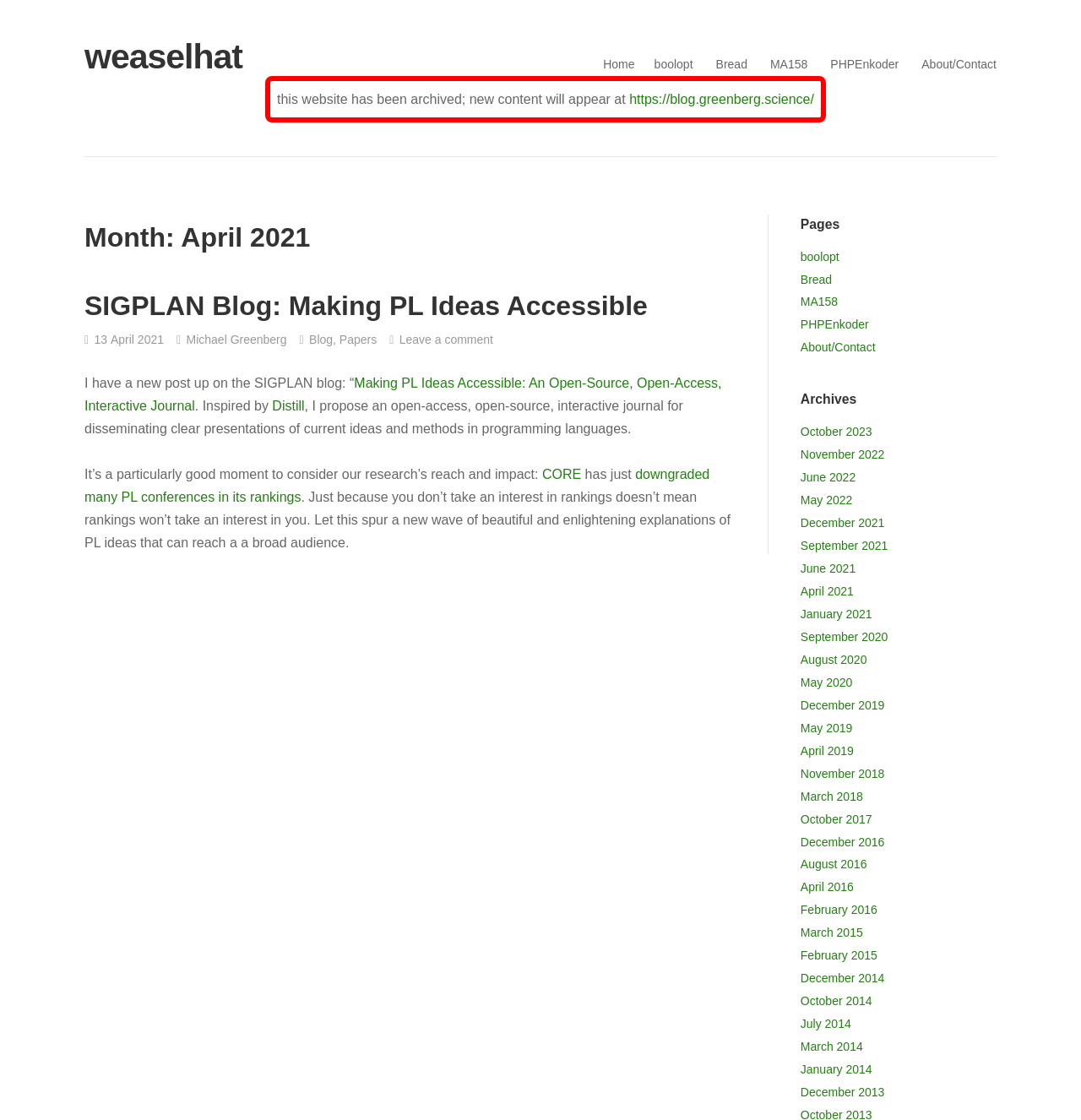Specify the bounding box coordinates of the element's region that should be clicked to achieve the following instruction: "Follow the 'European Central Bank' link". The bounding box coordinates consist of four float numbers between 0 and 1, in the format [left, top, right, bottom].

None